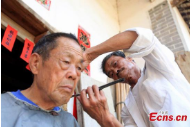Offer a detailed narrative of the image's content.

In this intimate scene, a rural barber is seen providing his traditional home service as he carefully shaves an elderly man's beard. The barber, dressed in a light-colored top, demonstrates skill and precision while using a straight razor. Surrounding them, the setting reflects a simple yet inviting ambiance, typical of rural Chinese life, with vibrant red decorations hinting at cultural significance. This image captures not only the art of barbering but also the deep-rooted community customs where personal grooming services are cherished and celebrated. The photograph highlights a serene moment between the barber and his client, emphasizing the tradition and connection shared in this everyday interaction.